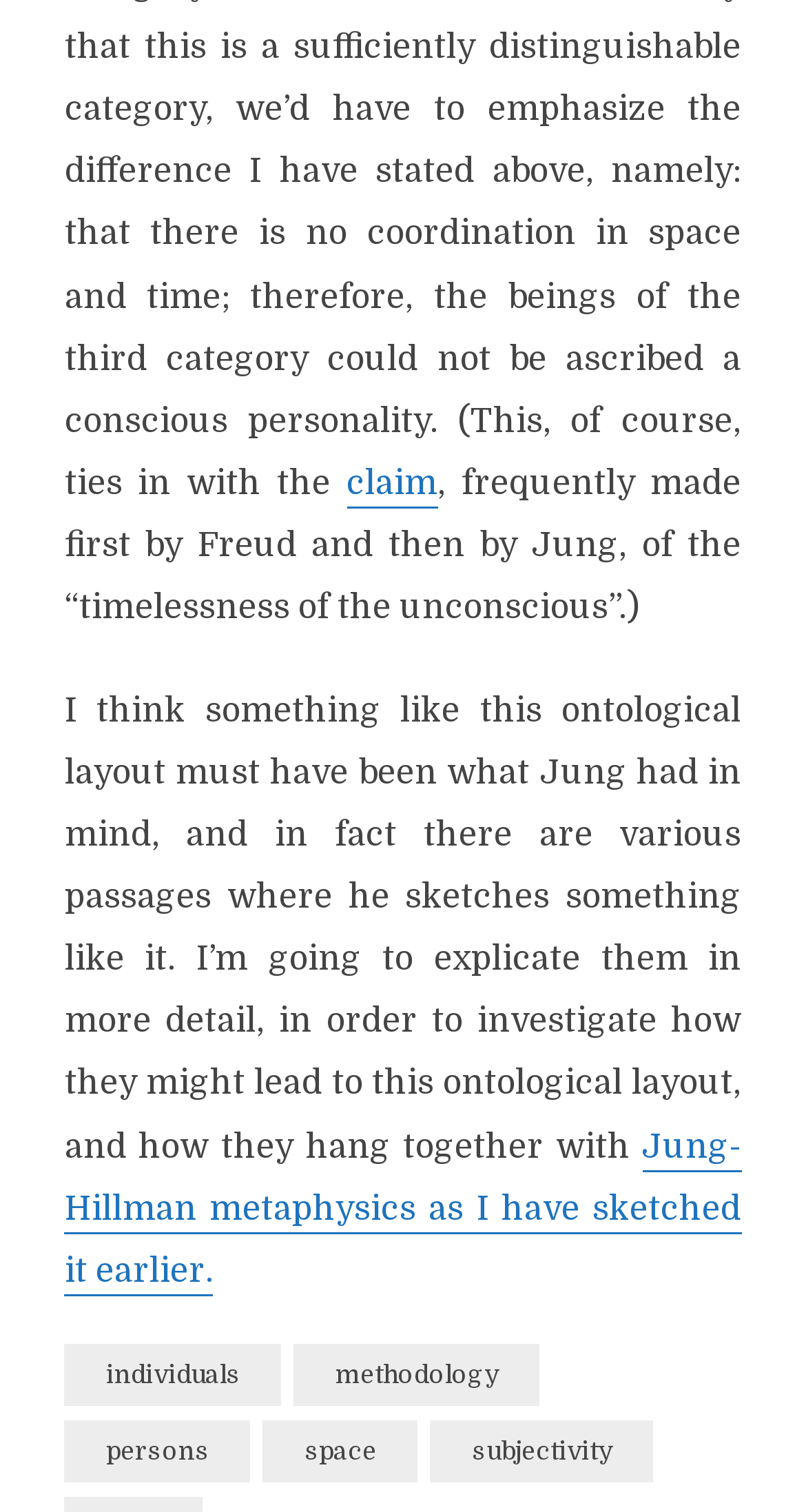Provide the bounding box coordinates for the specified HTML element described in this description: "subjectivity". The coordinates should be four float numbers ranging from 0 to 1, in the format [left, top, right, bottom].

[0.534, 0.939, 0.811, 0.98]